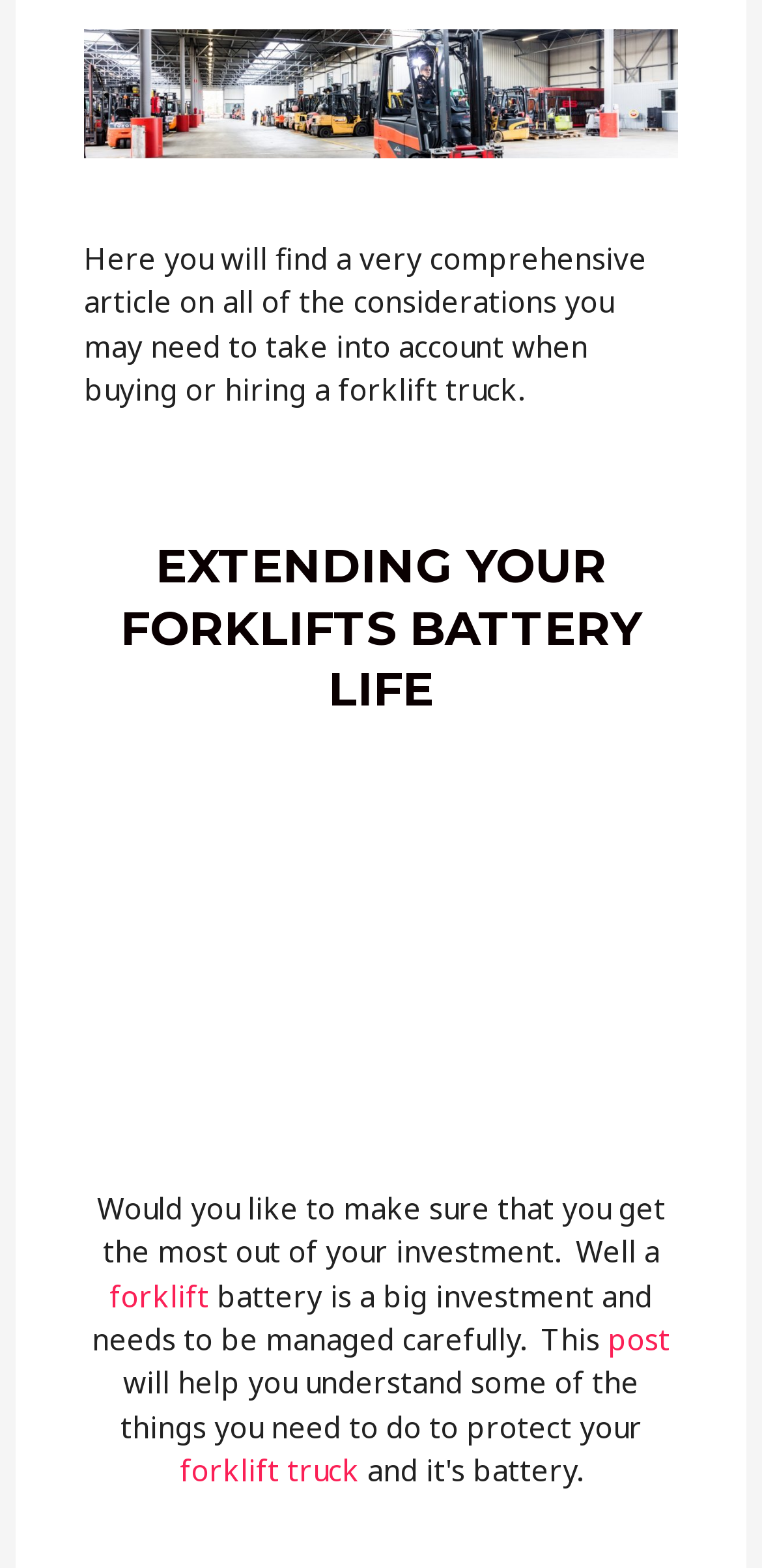What is the purpose of the article?
Answer the question with just one word or phrase using the image.

To provide guidance